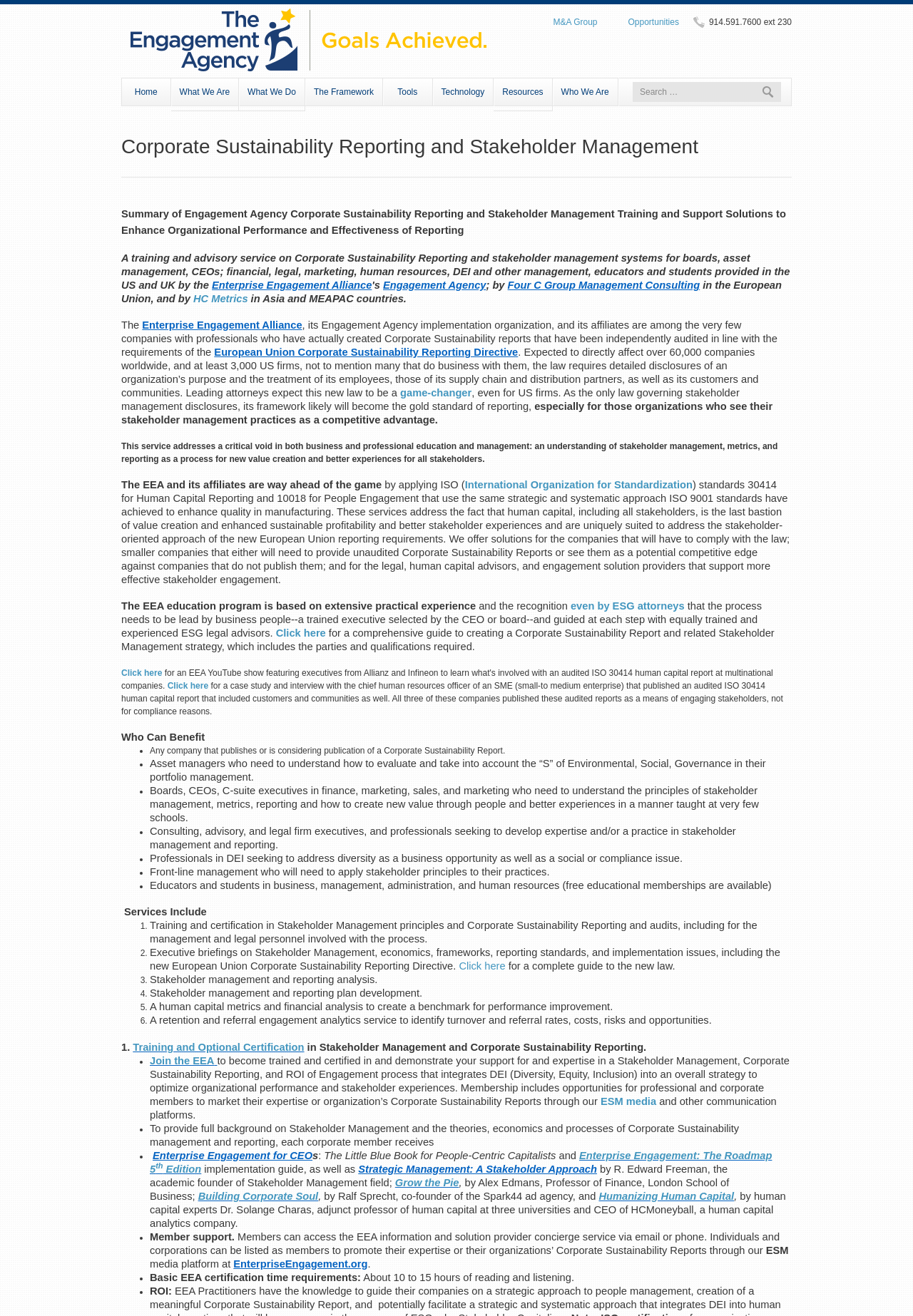Present a detailed account of what is displayed on the webpage.

The webpage is about Corporate Sustainability Reporting and Stakeholder Management, provided by The Engagement Agency. At the top, there is a "Skip to main content" link. Below it, there is a navigation menu with links to "Home", "What We Are", "What We Do", "The Framework", "Tools", "Technology", "Resources", and "Who We Are".

On the left side, there is a header section with the title "Corporate Sustainability Reporting and Stakeholder Management" and a subheading that summarizes the service provided by The Engagement Agency. Below it, there is a search form with a search box and a search button.

The main content area is divided into several sections. The first section introduces the service, explaining that it is a training and advisory service on Corporate Sustainability Reporting and stakeholder management systems for boards, asset management, CEOs, financial, legal, marketing, human resources, DEI, and other management, educators, and students. The service is provided in the US and UK by the Enterprise Engagement Alliance and its affiliates, and in the European Union and Asia by other organizations.

The second section explains the importance of Corporate Sustainability Reporting, citing the European Union Corporate Sustainability Reporting Directive, which requires detailed disclosures of an organization's purpose and the treatment of its employees, supply chain, distribution partners, customers, and communities. The section also mentions that the law is expected to affect over 60,000 companies worldwide and that the framework will likely become the gold standard of reporting.

The third section highlights the unique value proposition of The Engagement Agency, stating that it is way ahead of the game by applying ISO standards for Human Capital Reporting and People Engagement. The section also explains that the service addresses a critical void in business and professional education and management, providing an understanding of stakeholder management, metrics, and reporting as a process for new value creation and better experiences for all stakeholders.

The fourth section provides more information about the education program, stating that it is based on extensive practical experience and recognition by ESG attorneys that the process needs to be led by business people and guided by trained and experienced ESG legal advisors.

The fifth section provides links to a comprehensive guide to creating a Corporate Sustainability Report and related Stakeholder Management strategy, as well as a case study and interview with the chief human resources officer of an SME that published an audited ISO 30414 human capital report.

The sixth section is titled "Who Can Benefit" and lists various groups of people who can benefit from the service, including companies that publish or are considering publication of a Corporate